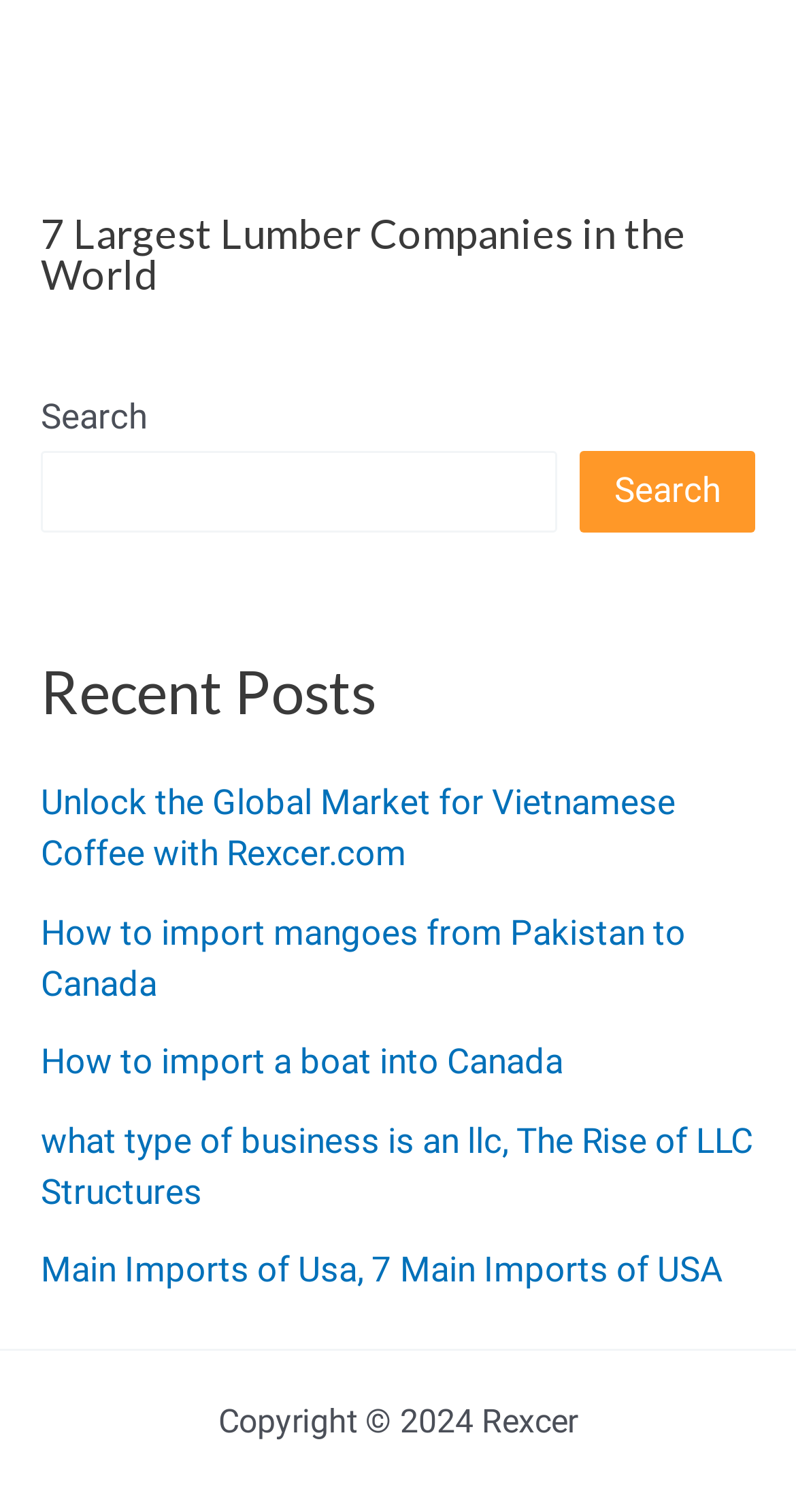Find the bounding box coordinates corresponding to the UI element with the description: "Search". The coordinates should be formatted as [left, top, right, bottom], with values as floats between 0 and 1.

[0.728, 0.298, 0.949, 0.353]